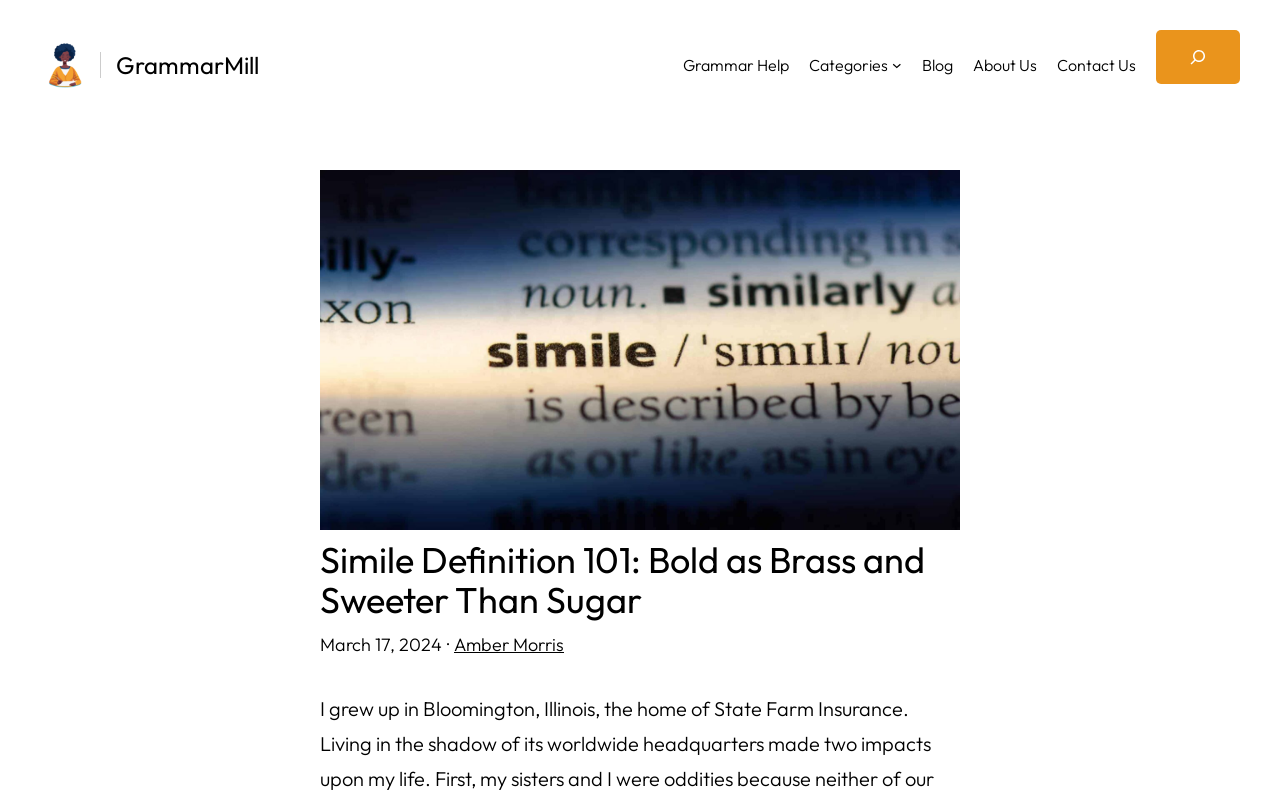Locate the bounding box of the UI element based on this description: "aria-label="Expand search field"". Provide four float numbers between 0 and 1 as [left, top, right, bottom].

[0.903, 0.037, 0.969, 0.105]